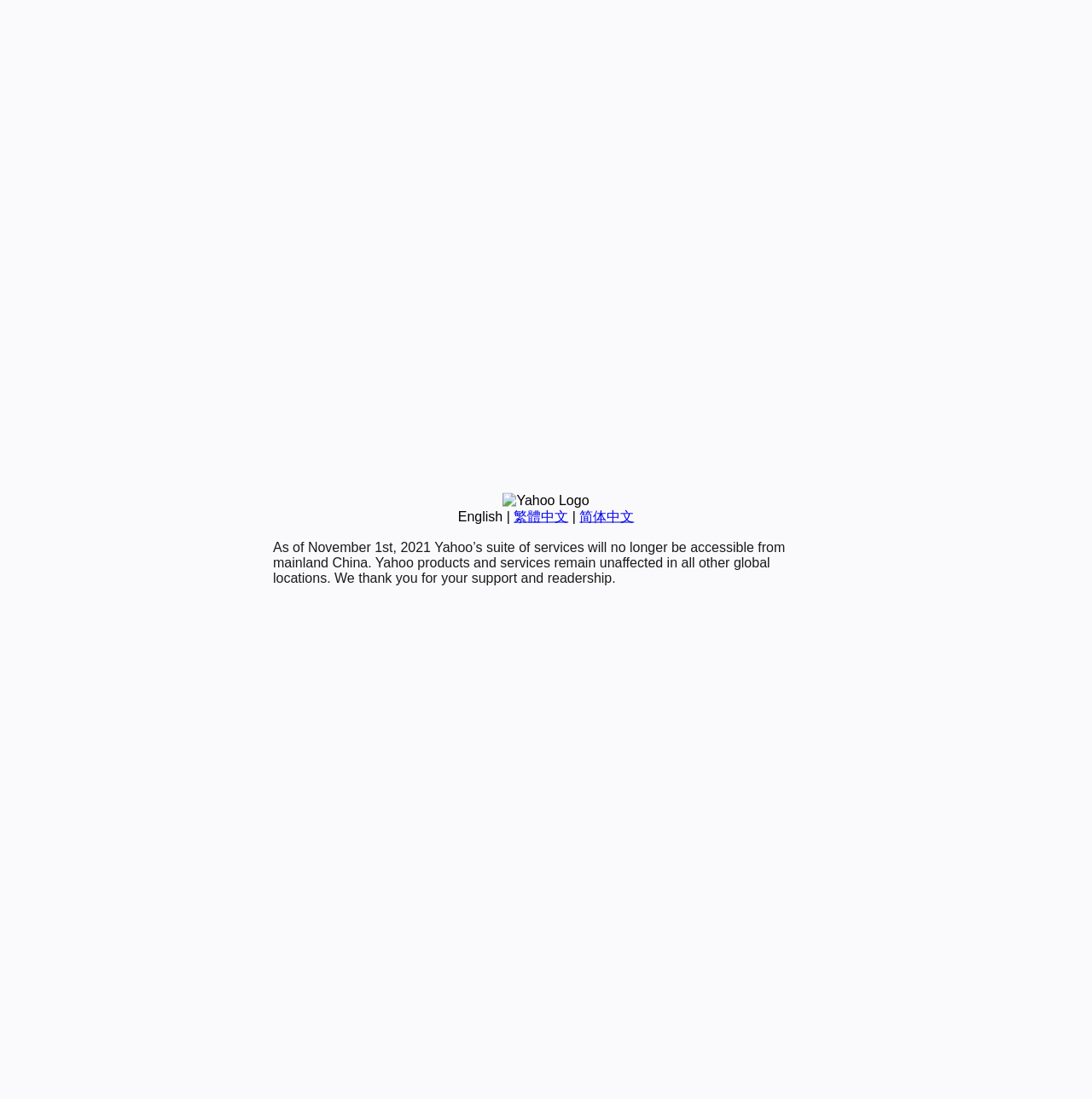Given the description: "English", determine the bounding box coordinates of the UI element. The coordinates should be formatted as four float numbers between 0 and 1, [left, top, right, bottom].

[0.419, 0.463, 0.46, 0.476]